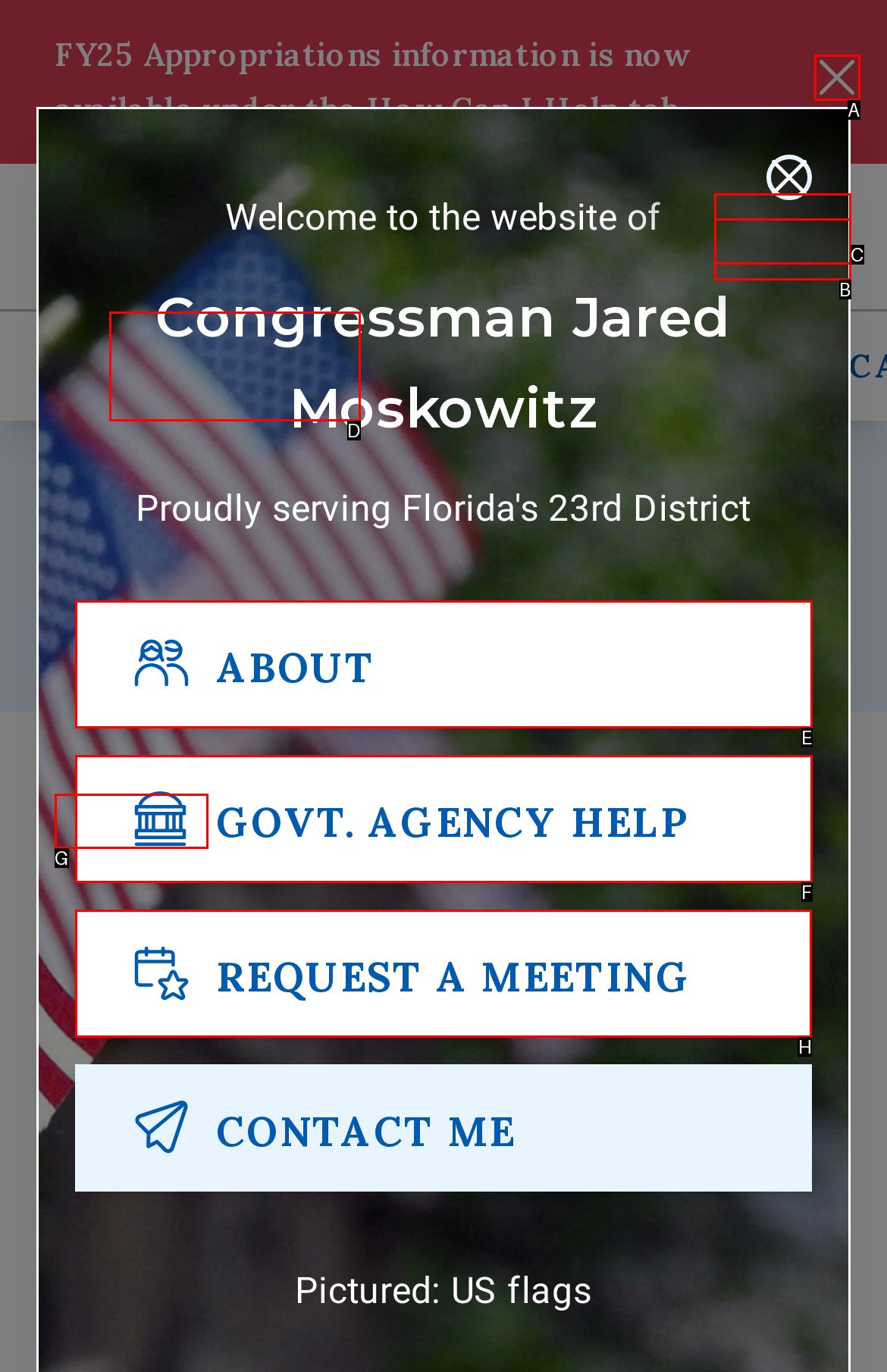Identify the letter of the UI element needed to carry out the task: Click the REQUEST A MEETING button
Reply with the letter of the chosen option.

H